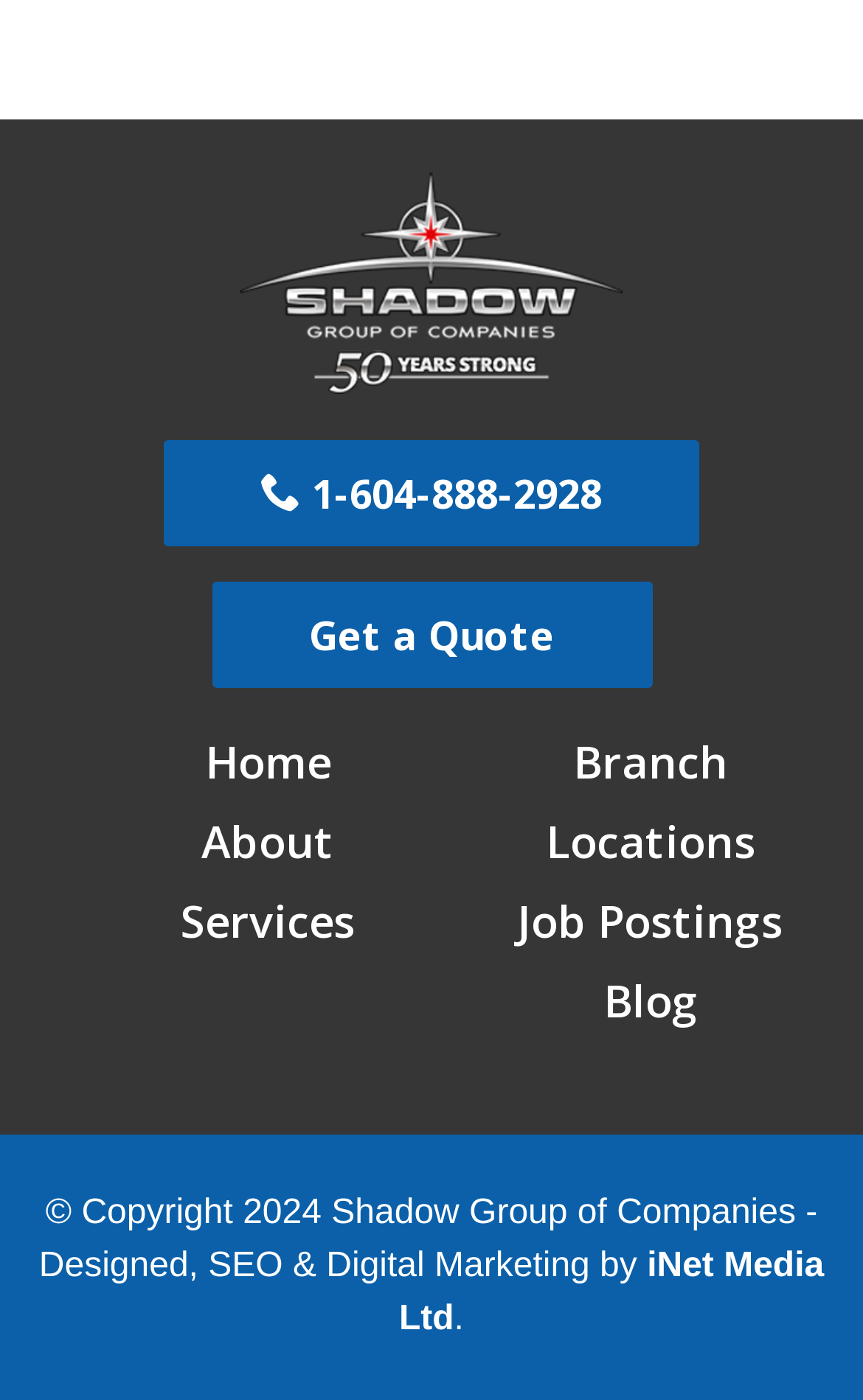Determine the bounding box coordinates for the UI element described. Format the coordinates as (top-left x, top-left y, bottom-right x, bottom-right y) and ensure all values are between 0 and 1. Element description: 1-604-888-2928

[0.19, 0.314, 0.81, 0.39]